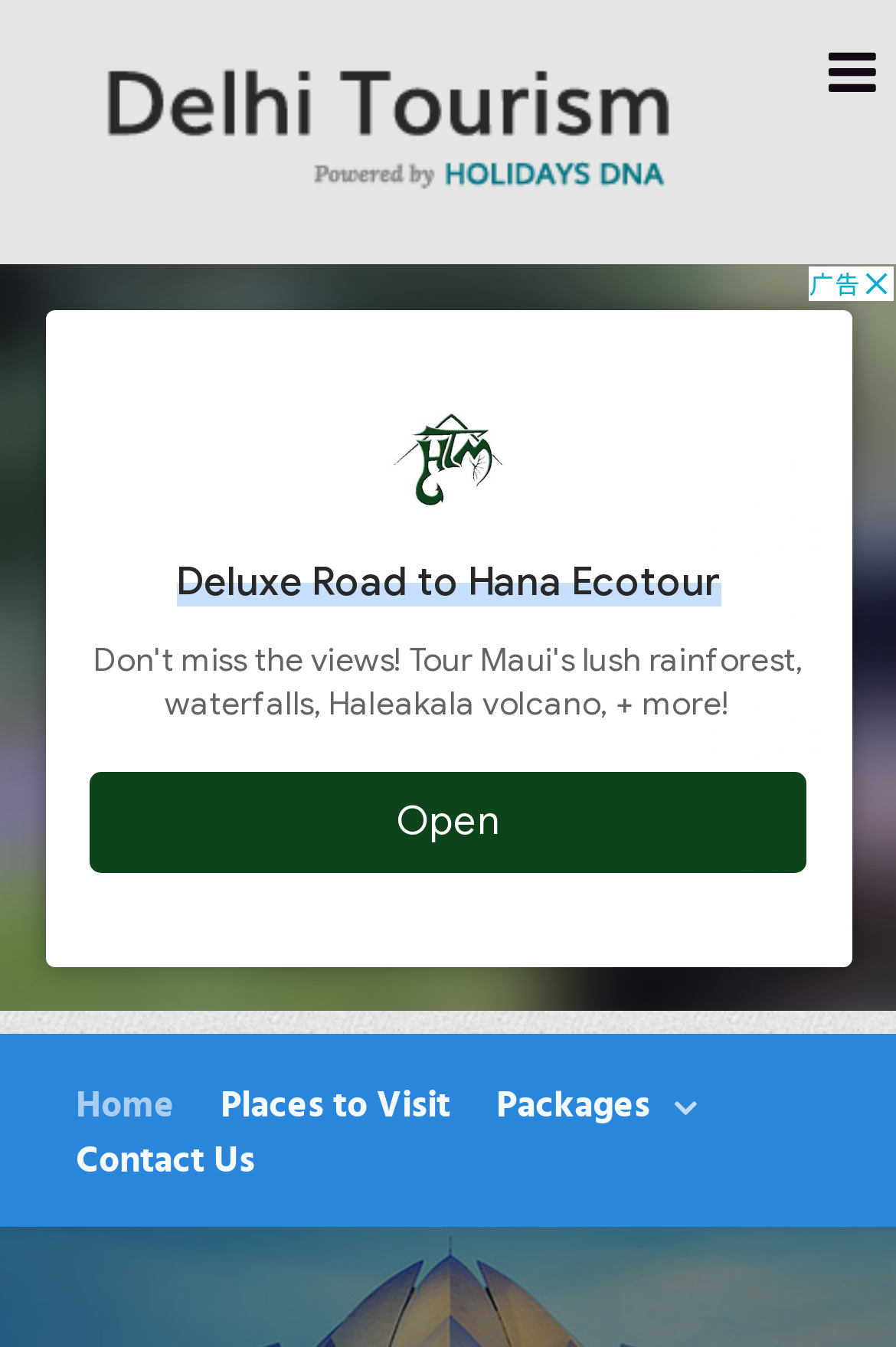What is the theme of the webpage?
Look at the image and answer the question using a single word or phrase.

Delhi Tourism